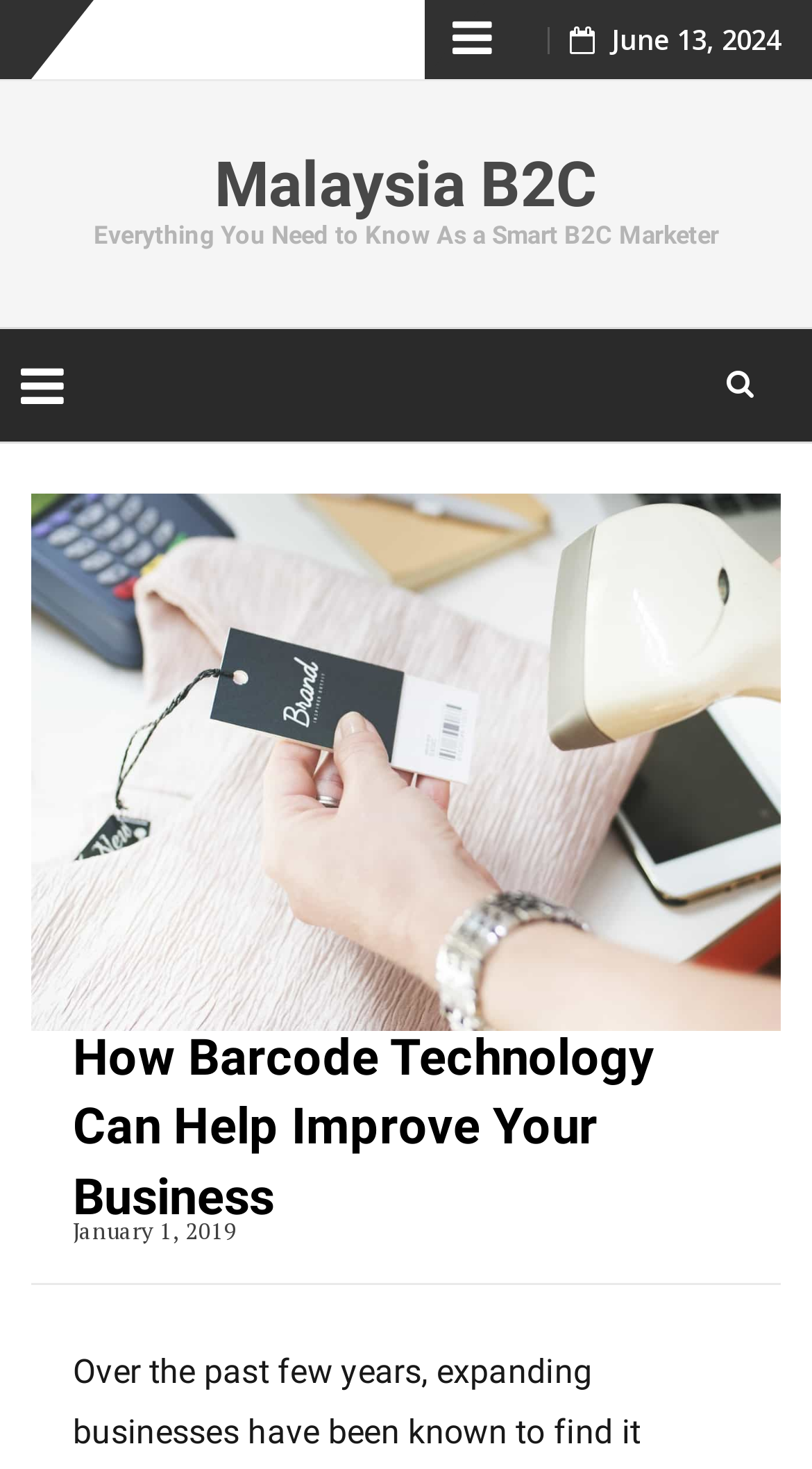From the element description: "Malaysia B2C", extract the bounding box coordinates of the UI element. The coordinates should be expressed as four float numbers between 0 and 1, in the order [left, top, right, bottom].

[0.264, 0.101, 0.736, 0.15]